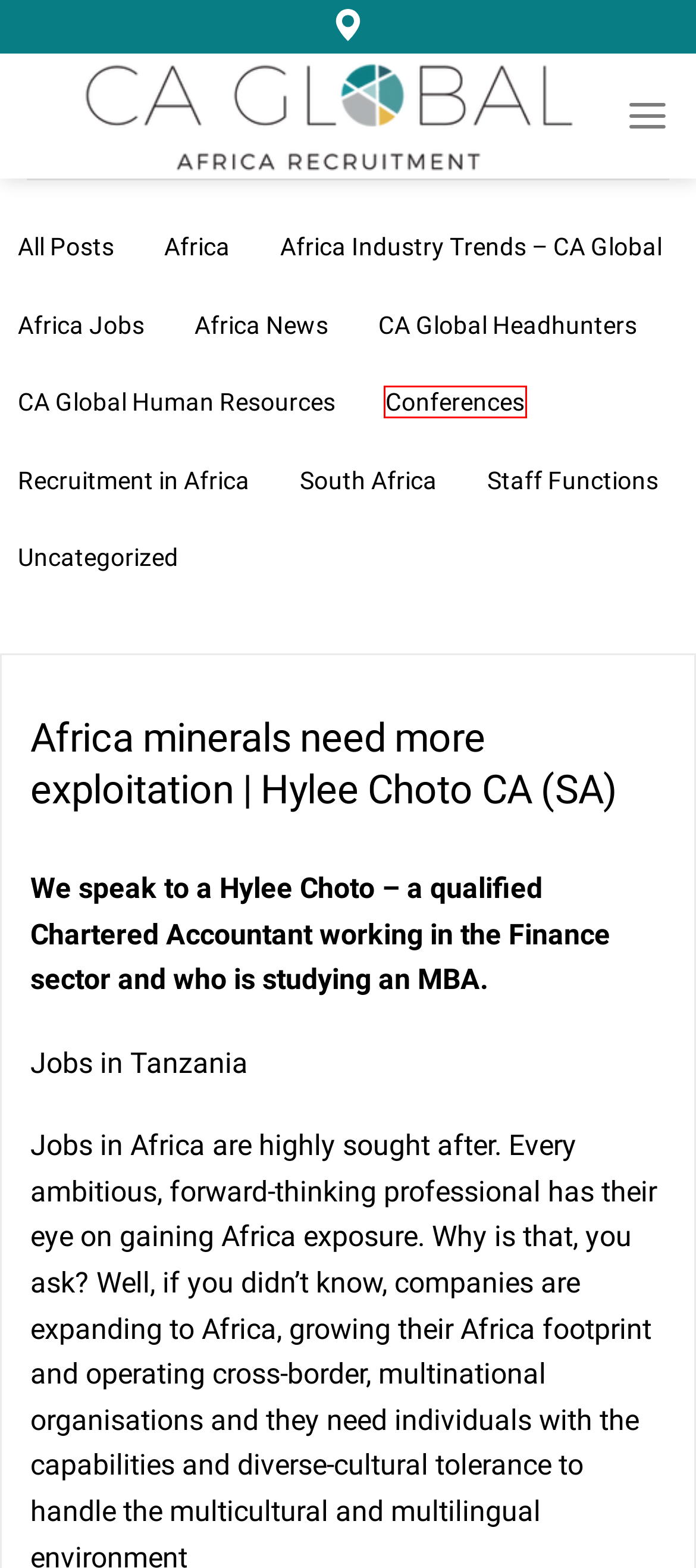Observe the screenshot of a webpage with a red bounding box highlighting an element. Choose the webpage description that accurately reflects the new page after the element within the bounding box is clicked. Here are the candidates:
A. CA Global Headhunters Archives - CA Global
B. Recruitment in Africa Archives - CA Global
C. Conferences Archives - CA Global
D. Blog | CA Global
E. Staff Functions Archives - CA Global
F. Africa Archives - CA Global
G. Africa Industry Trends – CA Global Archives - CA Global
H. Jobs in Africa | Africa Recruitment | Africa Jobs | CA Global

C